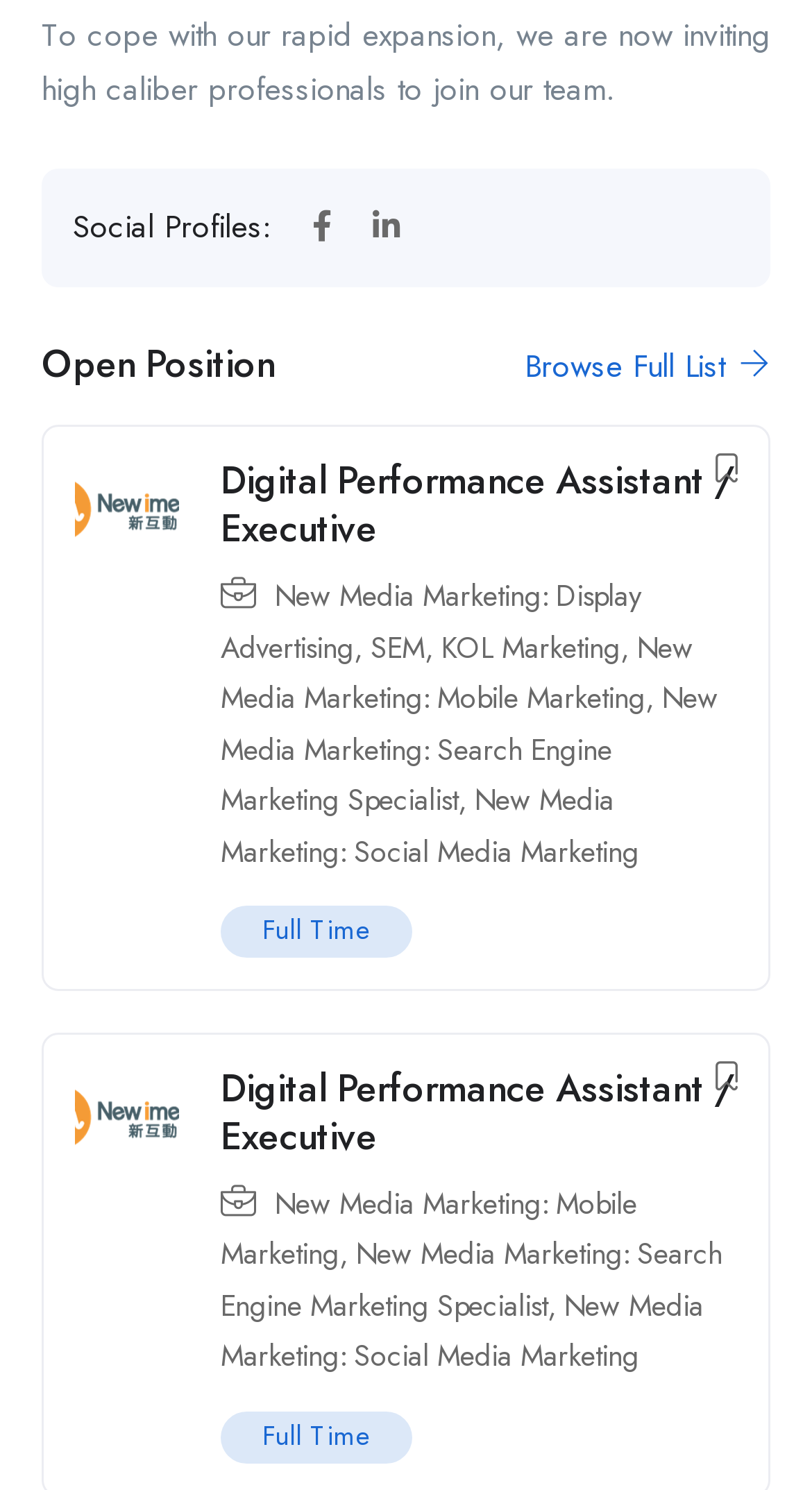Provide the bounding box coordinates of the HTML element this sentence describes: "parent_node: Social Profiles:". The bounding box coordinates consist of four float numbers between 0 and 1, i.e., [left, top, right, bottom].

[0.459, 0.135, 0.492, 0.171]